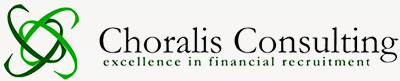Offer a detailed explanation of what is happening in the image.

The image features the logo of Choralis Consulting, a recruitment consultancy specializing in financial recruitment. The design prominently showcases the name "Choralis Consulting" in a sophisticated font, accompanied by the tagline "excellence in financial recruitment," which emphasizes their commitment to high standards in their industry. The color scheme predominantly consists of green and black, reflecting a professional and modern aesthetic that aligns with their corporate identity. This logo serves as a visual representation of the organization's brand and values in the financial recruitment sector.